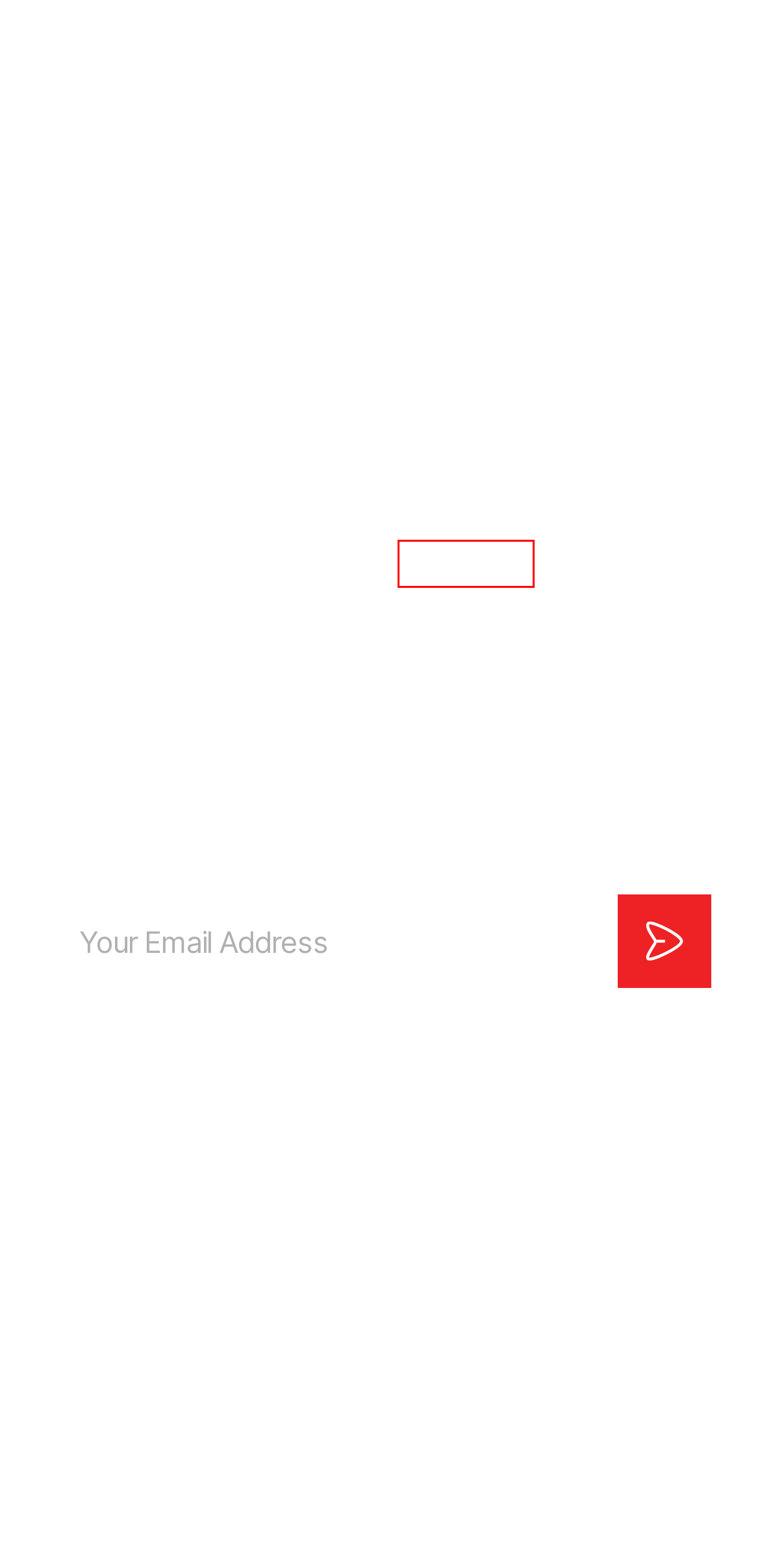A screenshot of a webpage is provided, featuring a red bounding box around a specific UI element. Identify the webpage description that most accurately reflects the new webpage after interacting with the selected element. Here are the candidates:
A. Local news - Mountain Times
B. Community Calendar - Mountain Times
C. Classifieds - Mountain Times
D. About Us - Mountain Times
E. Contact Us - Mountain Times
F. Privacy Policy - Mountain Times
G. The Mountain Times | Your Guide to Vermont News, Events, and Culture
H. Advertise - Mountain Times

H